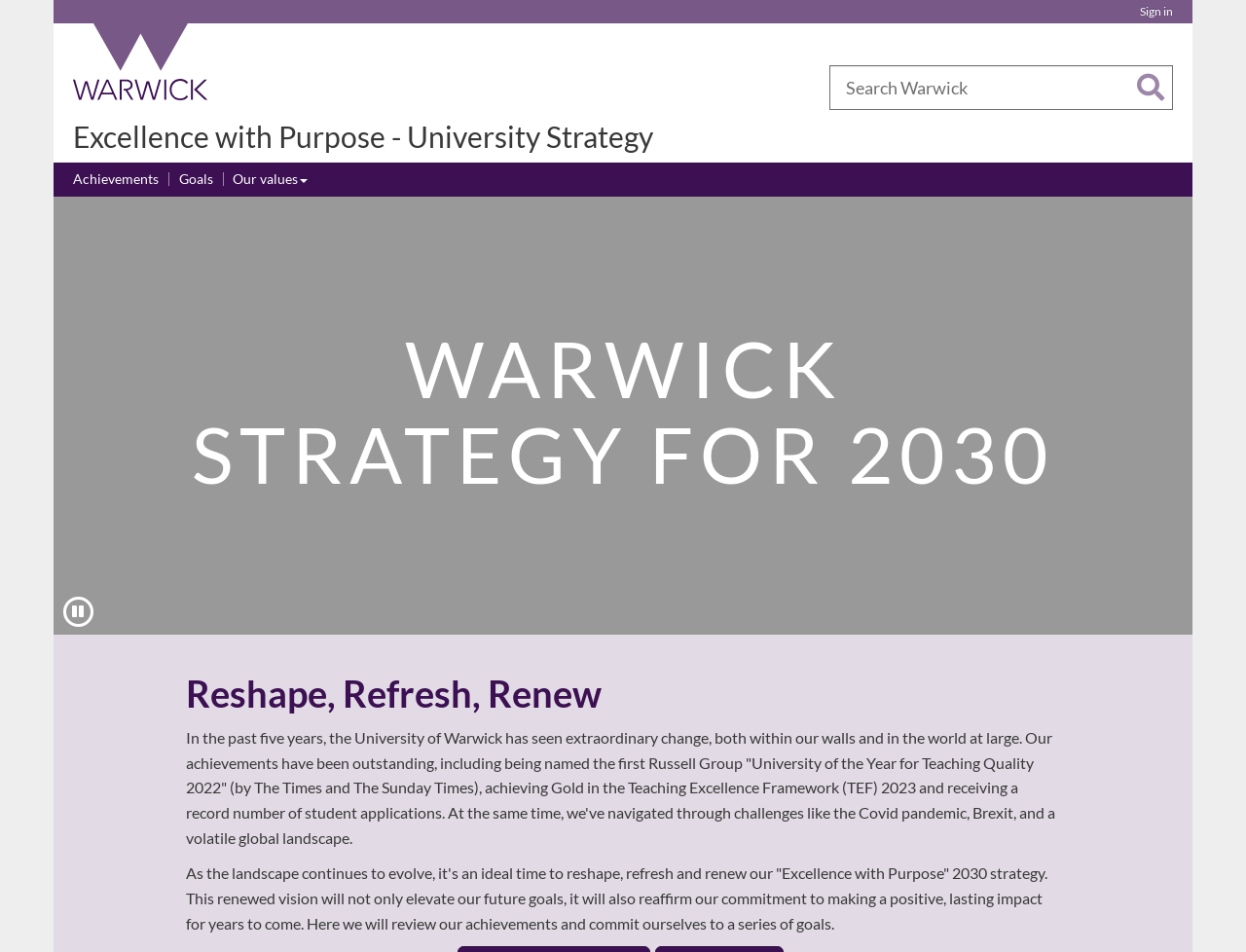Generate the main heading text from the webpage.

Excellence with Purpose - University Strategy